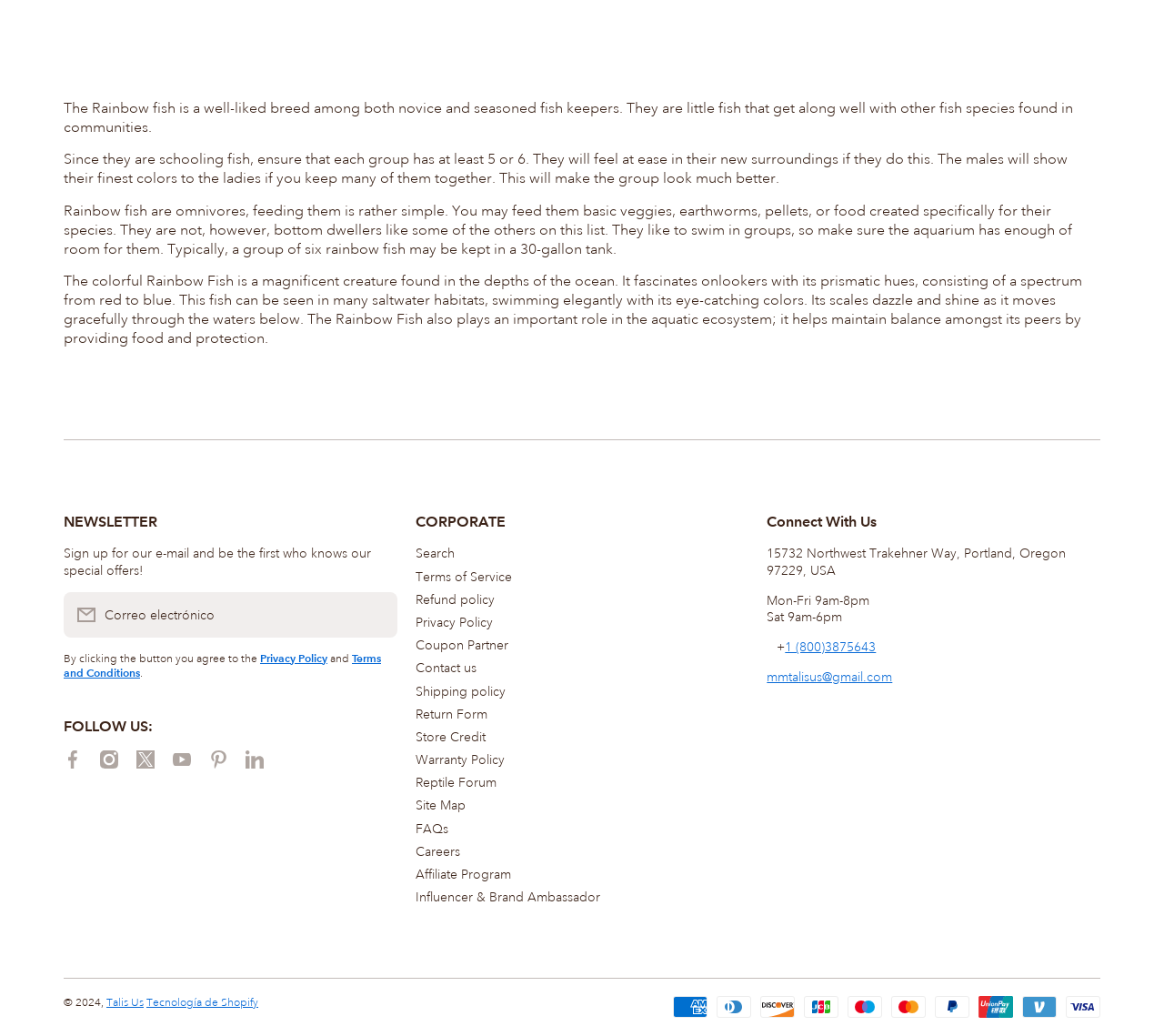Use a single word or phrase to respond to the question:
What type of fish is being described?

Rainbow fish